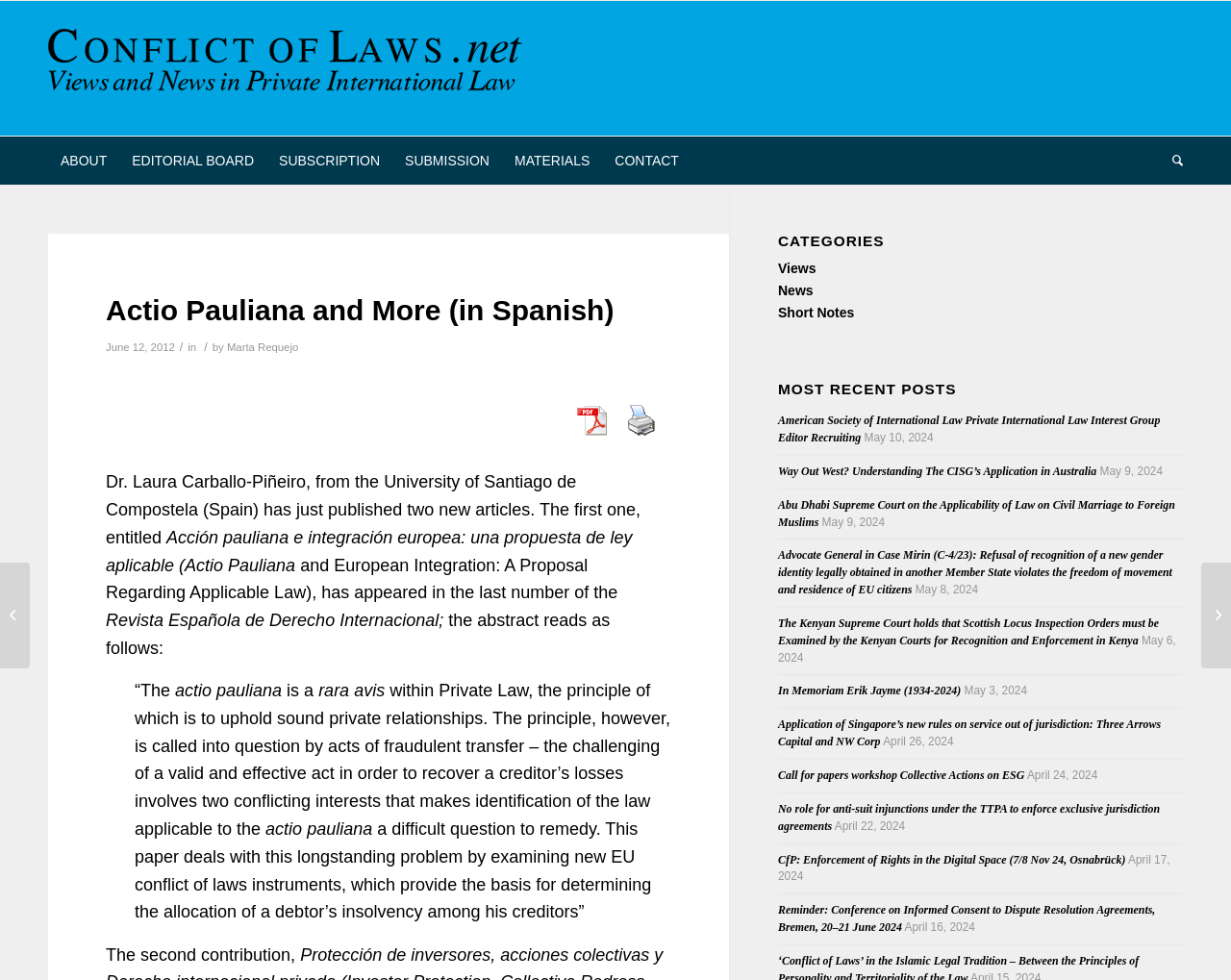Can you specify the bounding box coordinates for the region that should be clicked to fulfill this instruction: "Read the news about American Society of International Law".

[0.632, 0.422, 0.942, 0.453]